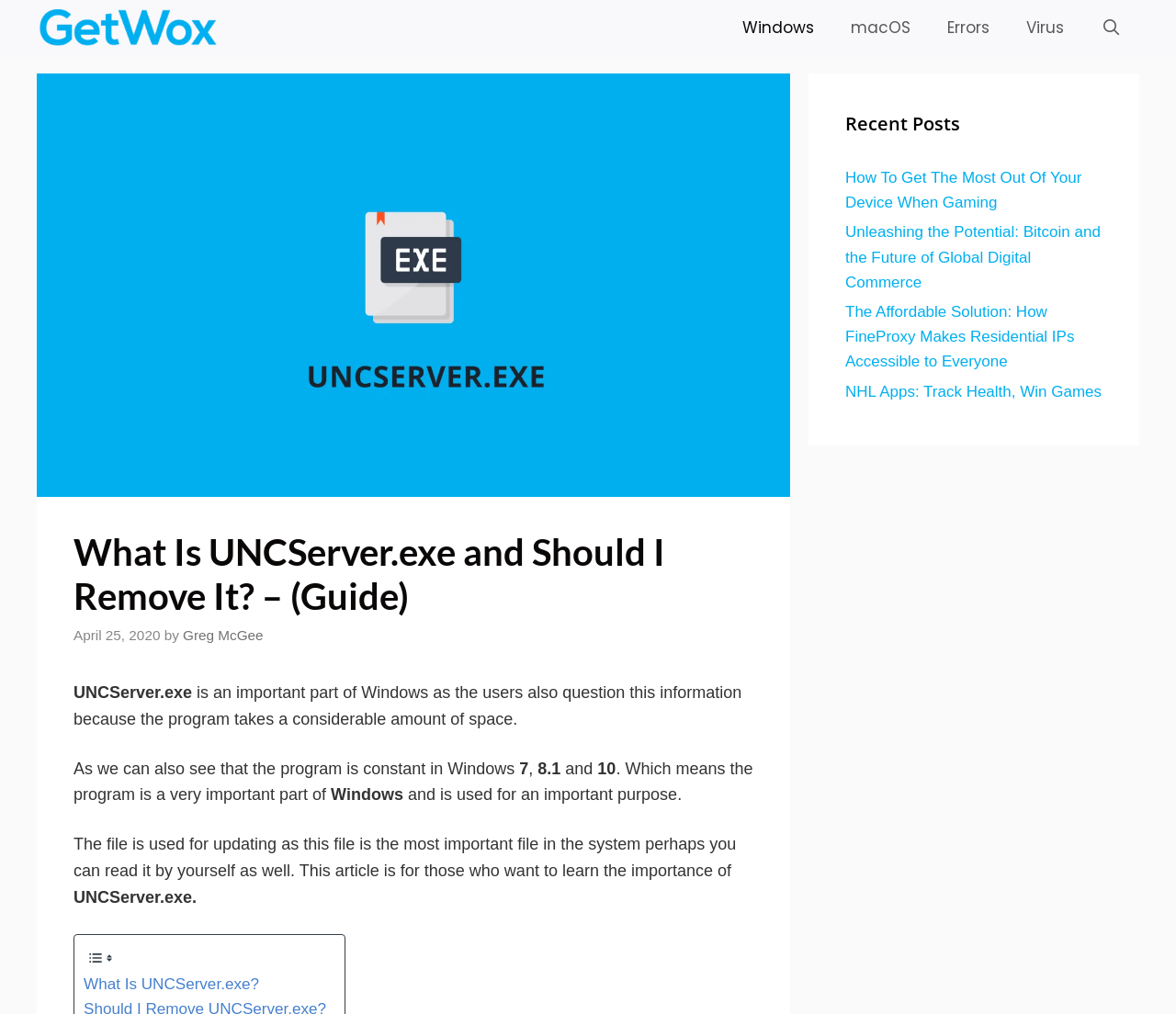Who is the author of the article?
We need a detailed and meticulous answer to the question.

The article provides information about the author, who is Greg McGee. This information is mentioned in the article, along with the date of publication, which is April 25, 2020.